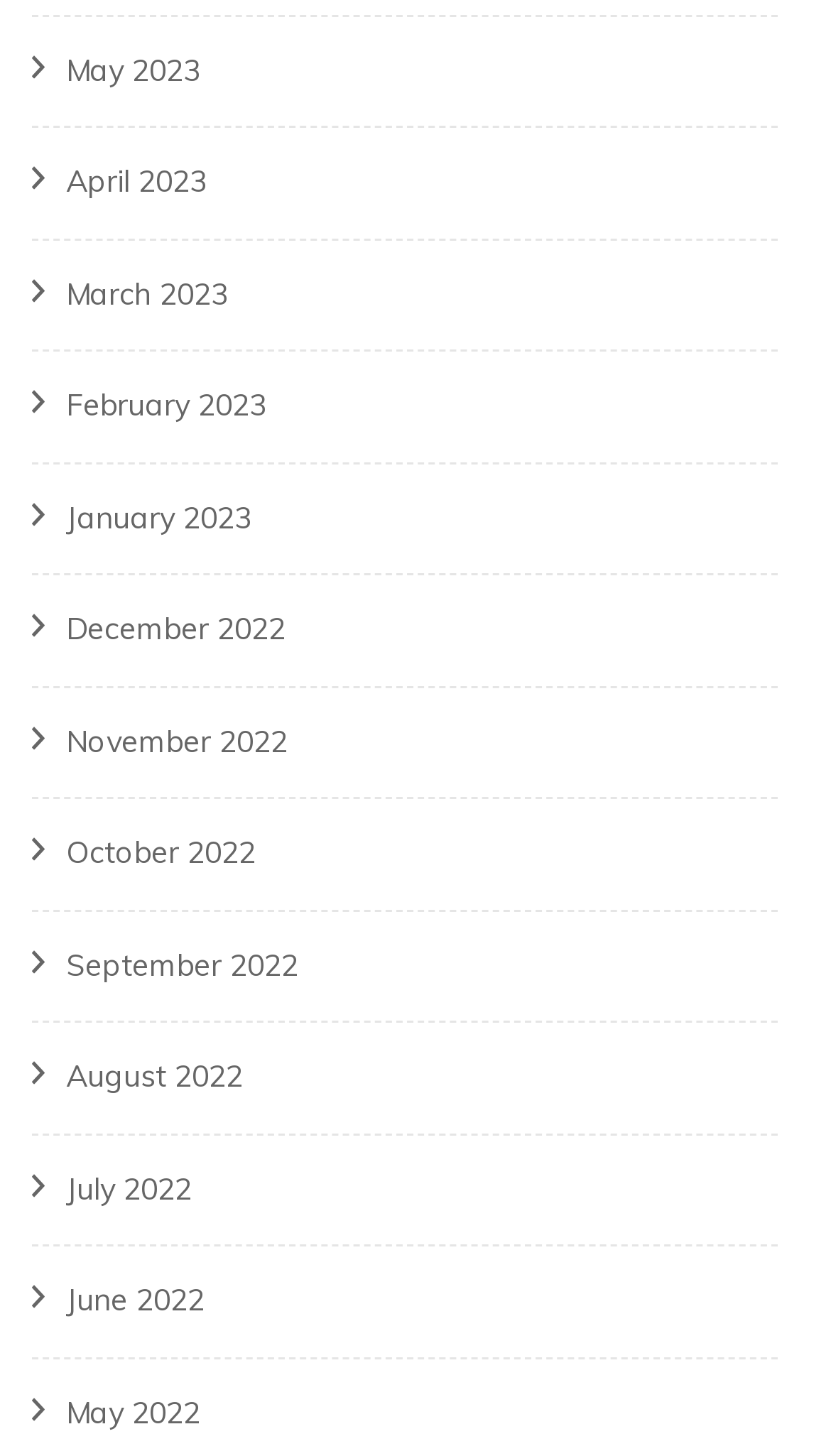Highlight the bounding box coordinates of the element that should be clicked to carry out the following instruction: "view April 2023". The coordinates must be given as four float numbers ranging from 0 to 1, i.e., [left, top, right, bottom].

[0.079, 0.112, 0.249, 0.138]